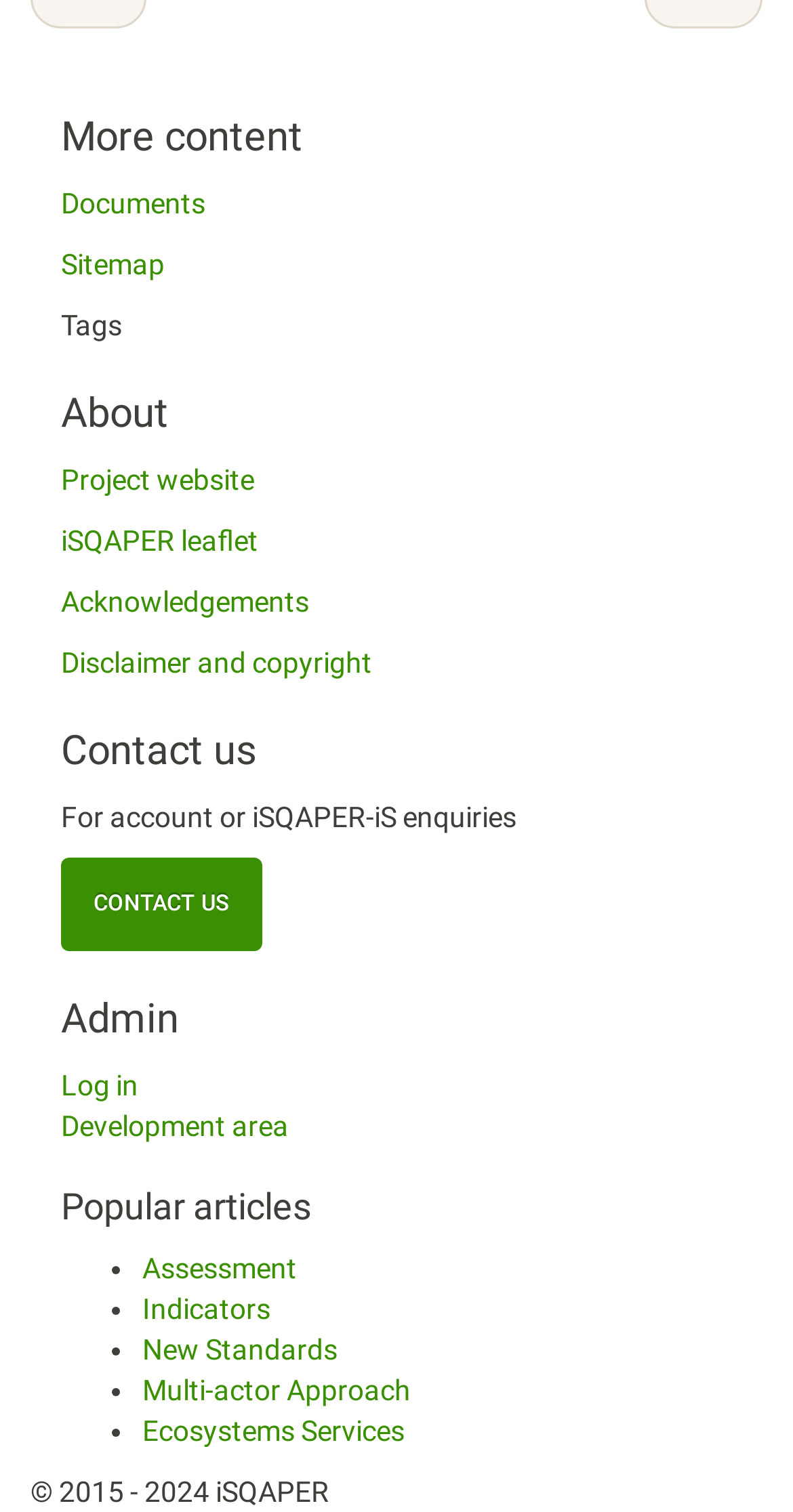What is the last popular article listed?
Use the information from the image to give a detailed answer to the question.

The last popular article listed is 'Ecosystems Services' because it is the last link element in the list of popular articles, which is denoted by the list marker elements.